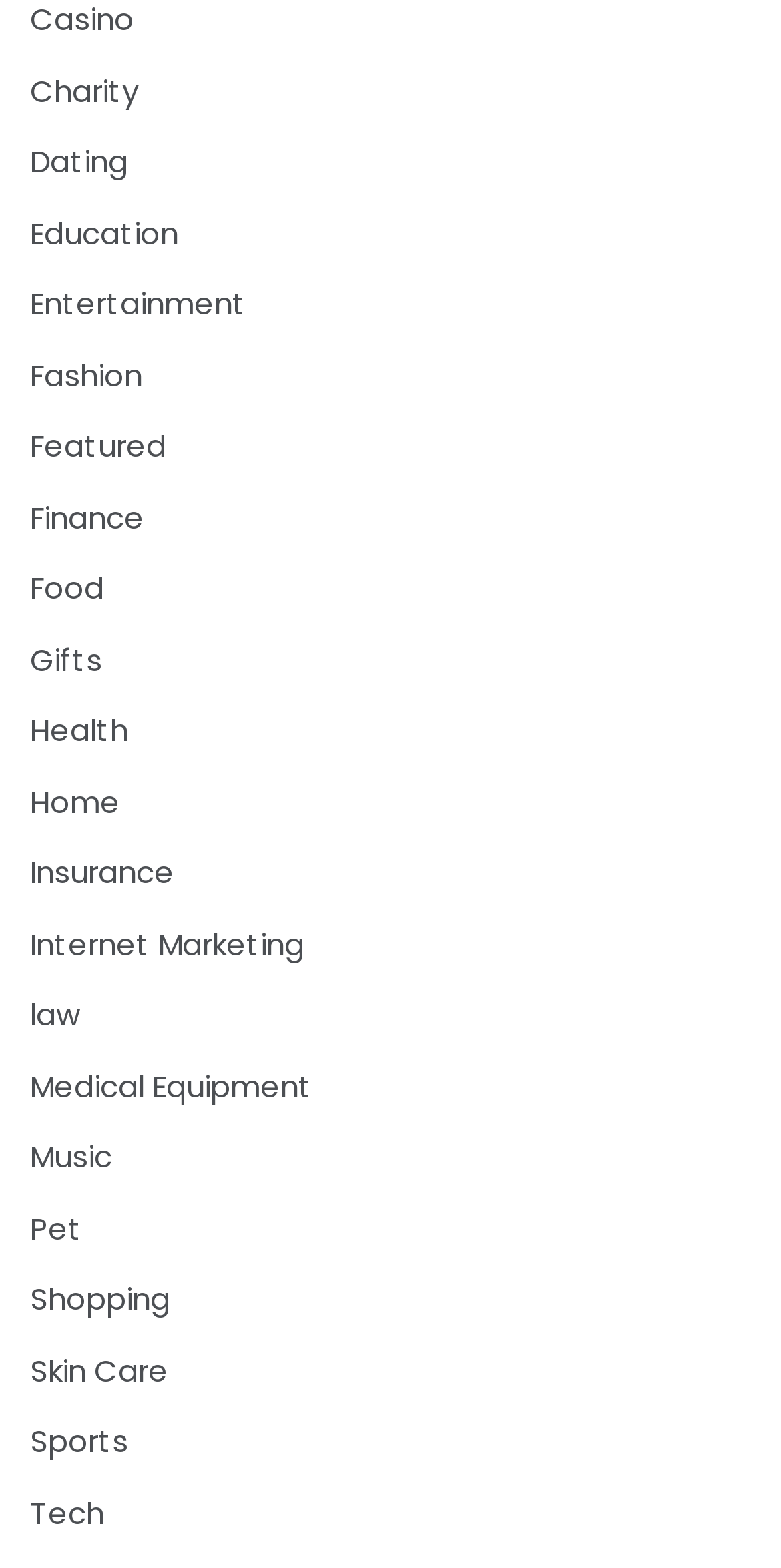What is the last category listed?
Using the image as a reference, give a one-word or short phrase answer.

Tech